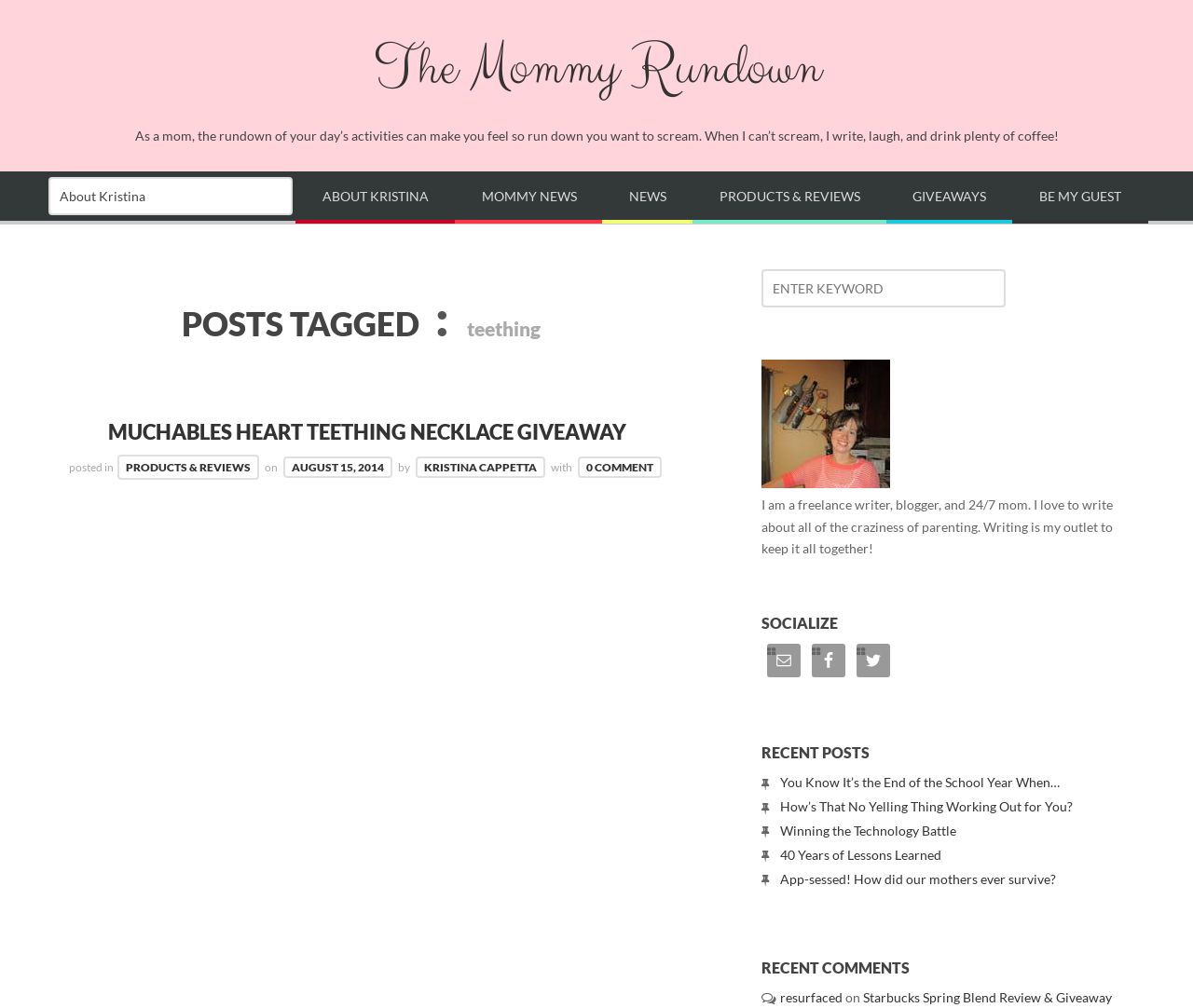Locate the bounding box coordinates of the area to click to fulfill this instruction: "Visit the ABOUT KRISTINA page". The bounding box should be presented as four float numbers between 0 and 1, in the order [left, top, right, bottom].

[0.248, 0.17, 0.382, 0.222]